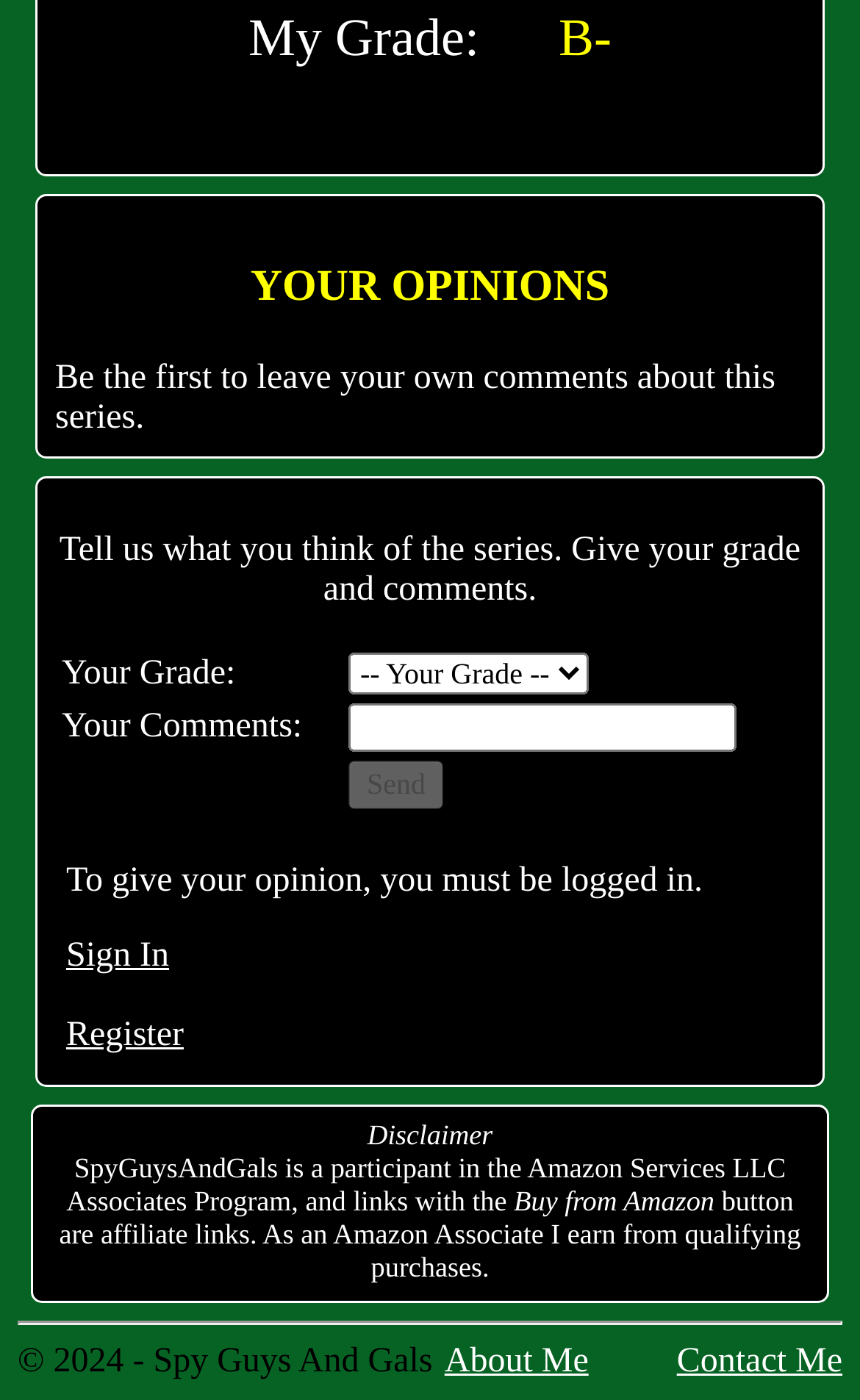What is required to give an opinion?
Using the image provided, answer with just one word or phrase.

Login